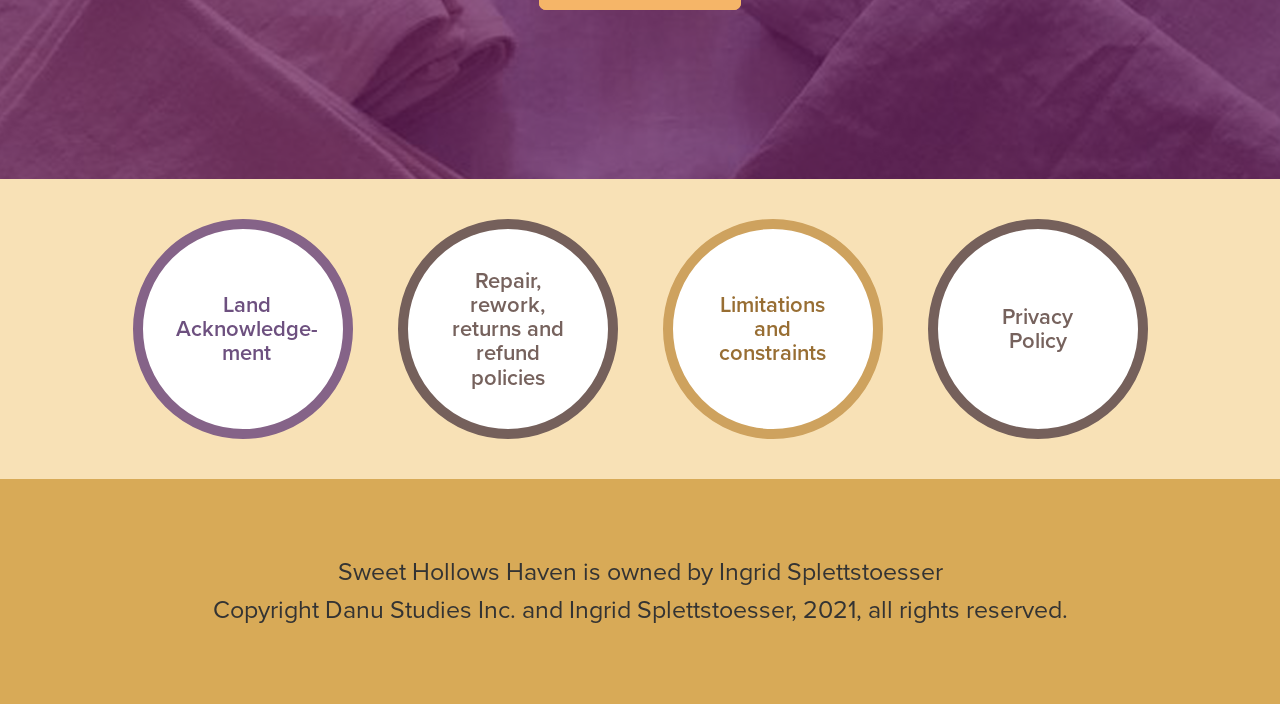Please specify the bounding box coordinates in the format (top-left x, top-left y, bottom-right x, bottom-right y), with values ranging from 0 to 1. Identify the bounding box for the UI component described as follows: Limitations and constraints

[0.551, 0.372, 0.656, 0.563]